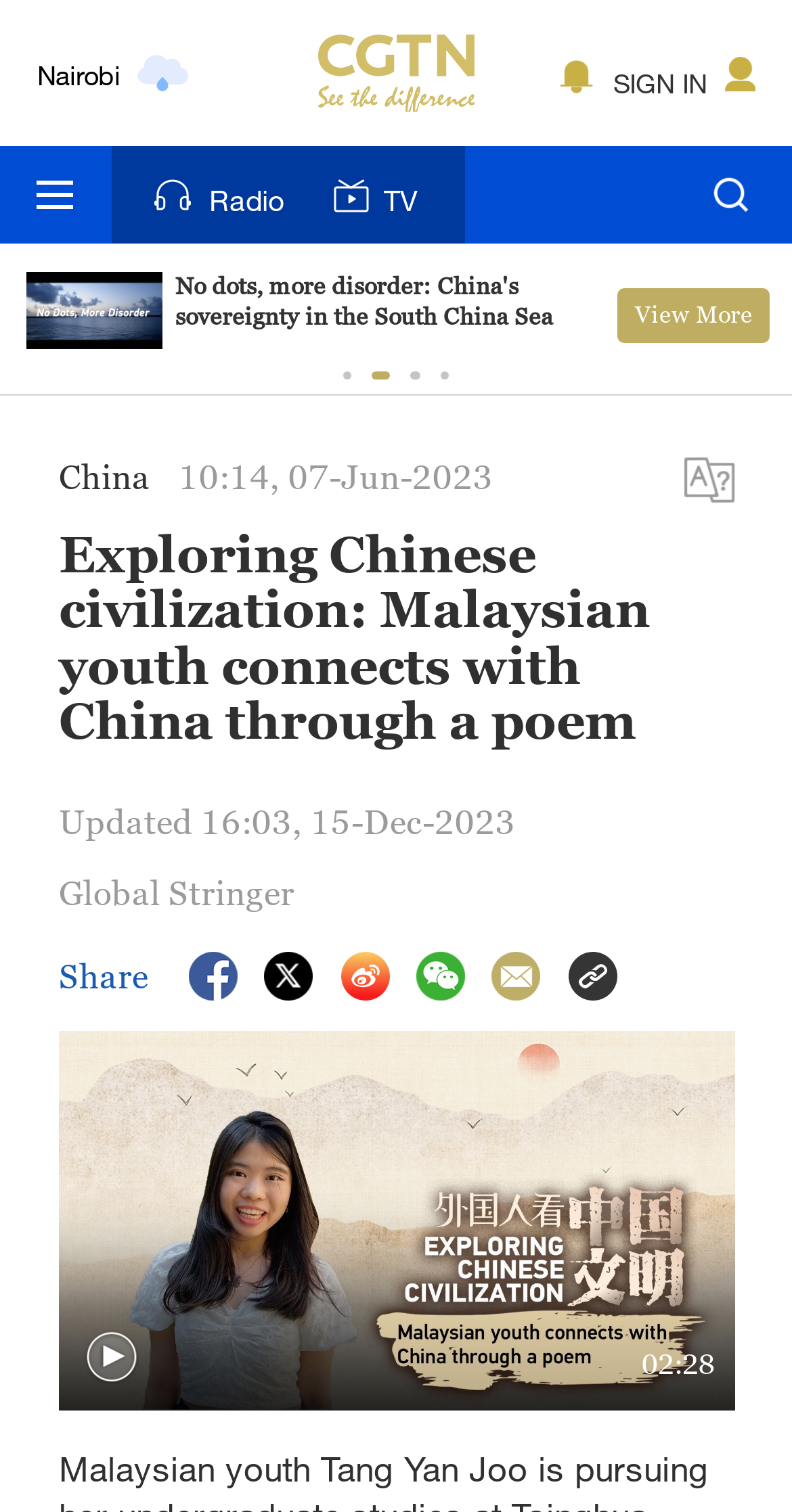Craft a detailed narrative of the webpage's structure and content.

The webpage is about a news article titled "Malaysian youth connects with China through a poem - CGTN". At the top, there is a toolbar with a horizontal orientation, followed by a tab list with buttons labeled "1", "2", "3", and "4", although buttons "1", "2", and "4" are hidden.

Below the toolbar, there is a section with multiple city names, including "Bengalaru", "New York", "Mumbai", "Delhi", "Hyderabad", "Sydney", and "Singapore", each accompanied by an image representing the weather condition of that city.

To the right of the city names, there is a link with no text, and above it, there is a "SIGN IN" button. Further down, there are three links labeled "Radio", "TV", and another link with no text.

The main content of the webpage is an article about a Malaysian youth who connects with China through a poem. The article has a heading, followed by the text "China" and a timestamp "10:14, 07-Jun-2023". Below the timestamp, there is a link with no text, and further down, there is a heading that summarizes the article.

The article also has an "Updated" timestamp "16:03, 15-Dec-2023", followed by the text "Global Stringer" and a "Share" button. Below the "Share" button, there are several links with images, likely representing social media platforms.

At the bottom of the webpage, there is an error message "Error loading player: No playable sources found", and a button with no text. To the right of the error message, there is a timestamp "02:28".